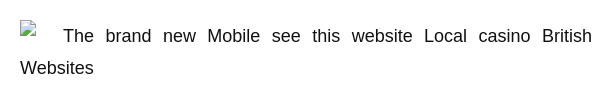What is the likely purpose of the image?
Respond to the question with a single word or phrase according to the image.

Promotional material